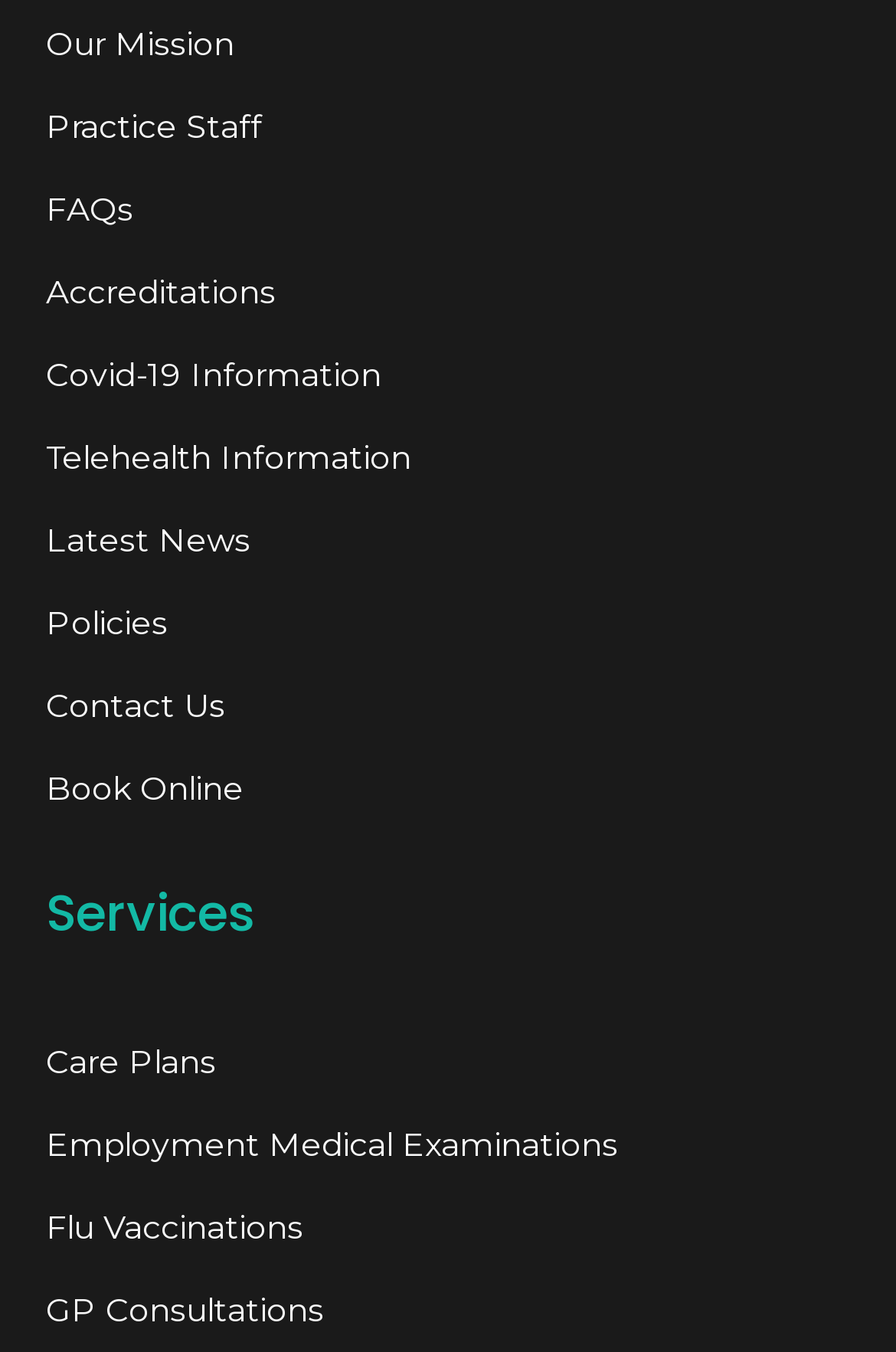Please reply to the following question using a single word or phrase: 
What is the last service listed in the services section?

GP Consultations